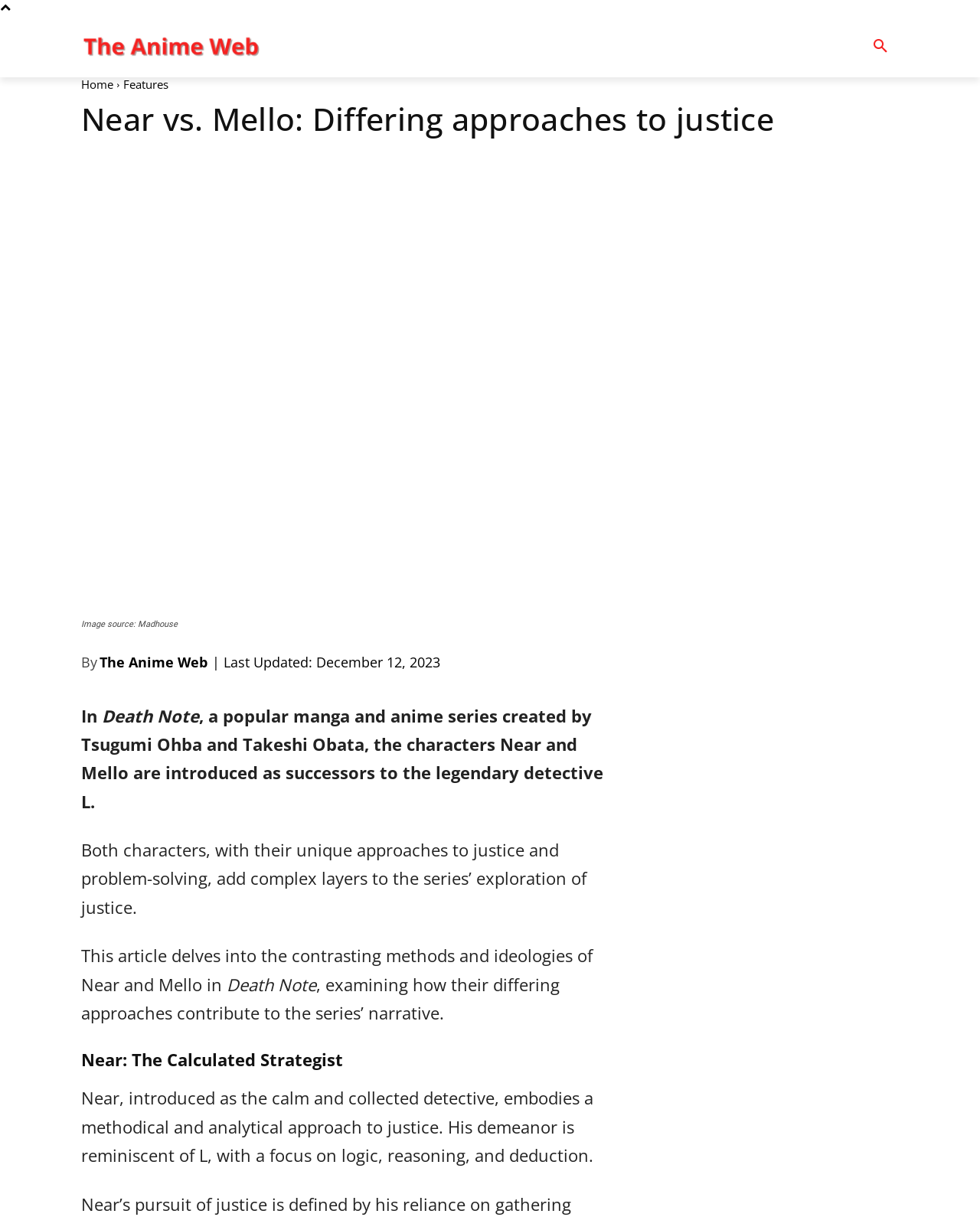Who created the anime series Death Note?
Provide a detailed answer to the question using information from the image.

The creators of the anime series Death Note are mentioned in the text as Tsugumi Ohba and Takeshi Obata, which is stated in the sentence 'In Death Note, a popular manga and anime series created by Tsugumi Ohba and Takeshi Obata, the characters Near and Mello are introduced as successors to the legendary detective L.'